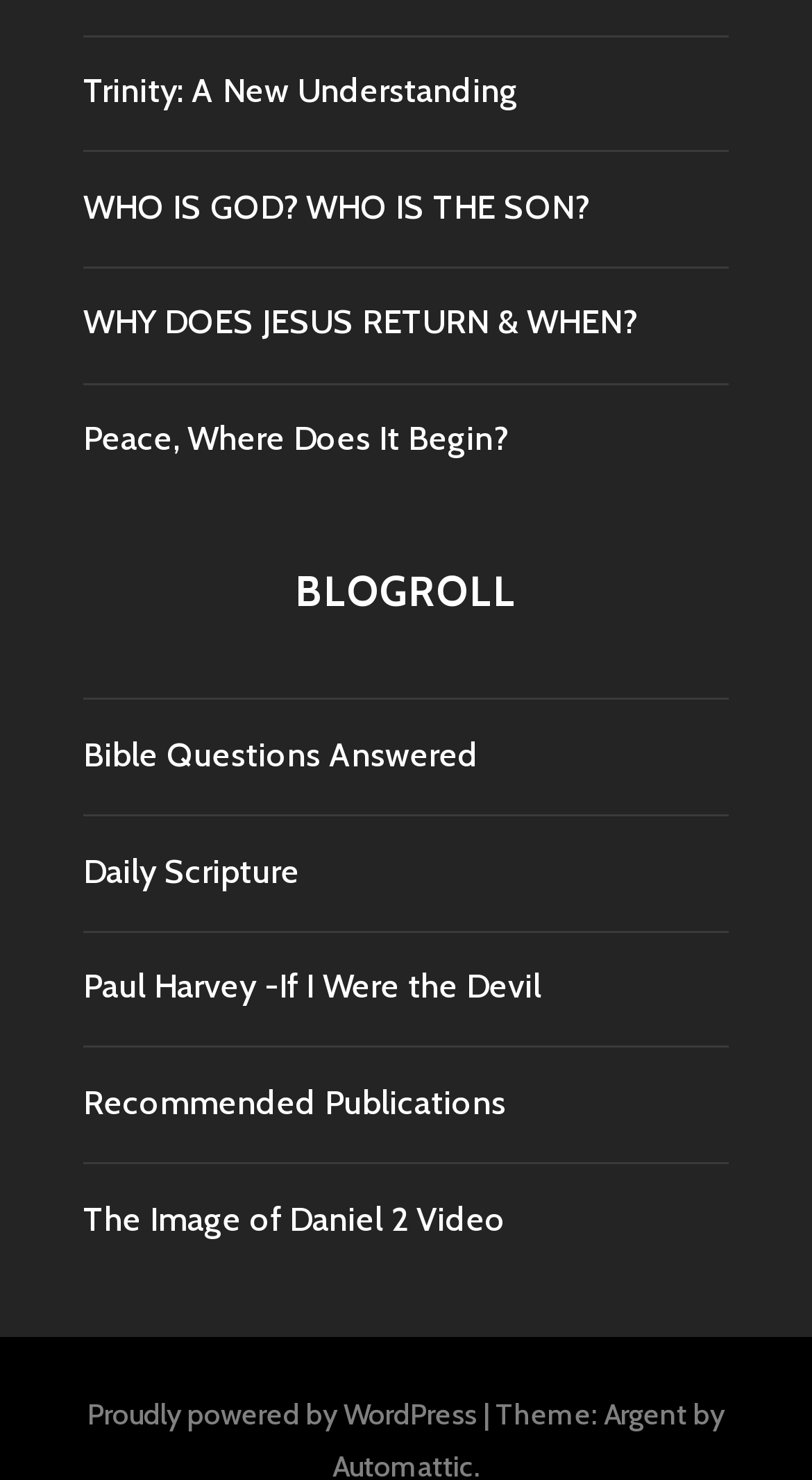Locate the bounding box coordinates of the clickable area to execute the instruction: "Watch 'The Image of Daniel 2 Video'". Provide the coordinates as four float numbers between 0 and 1, represented as [left, top, right, bottom].

[0.103, 0.81, 0.623, 0.837]